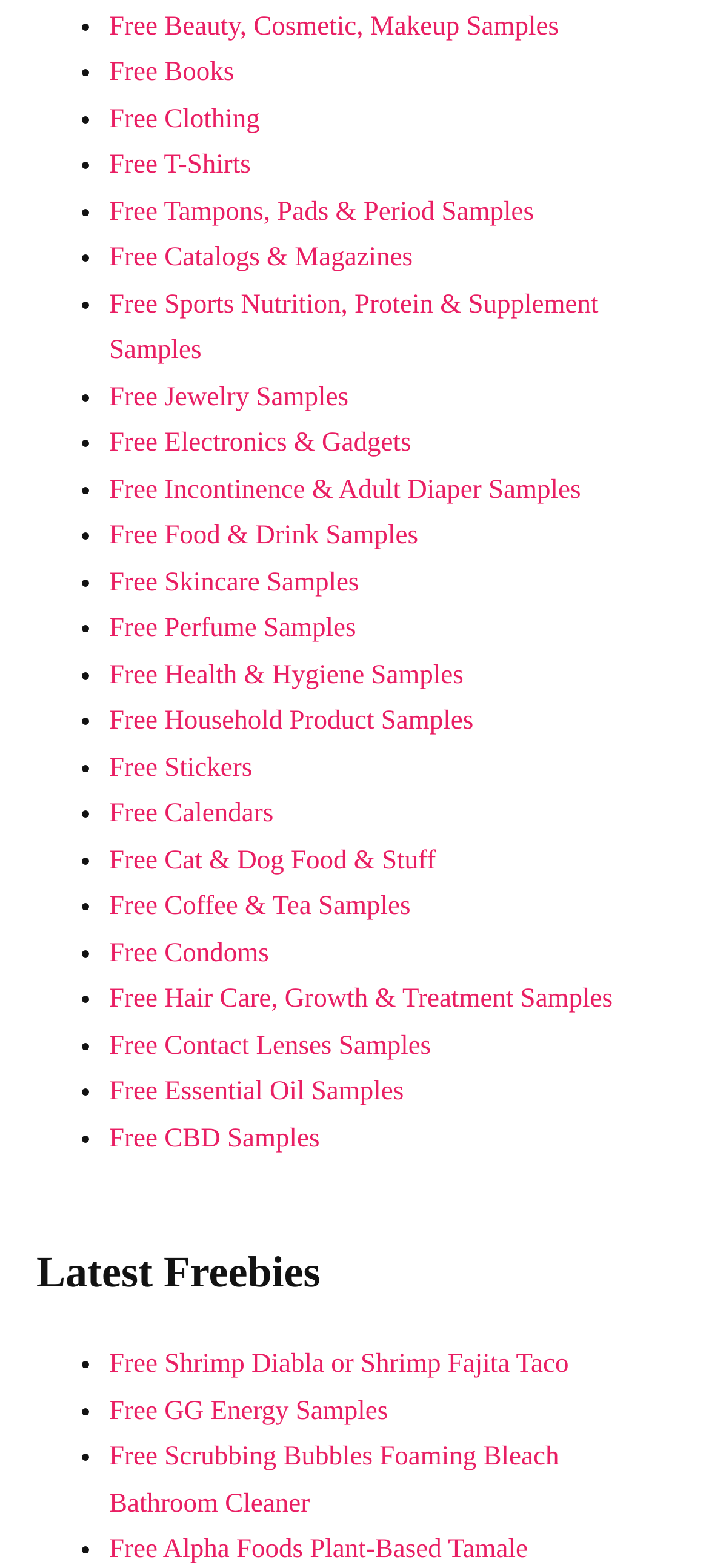Is there a free sample category for pets?
Please provide a single word or phrase based on the screenshot.

Yes